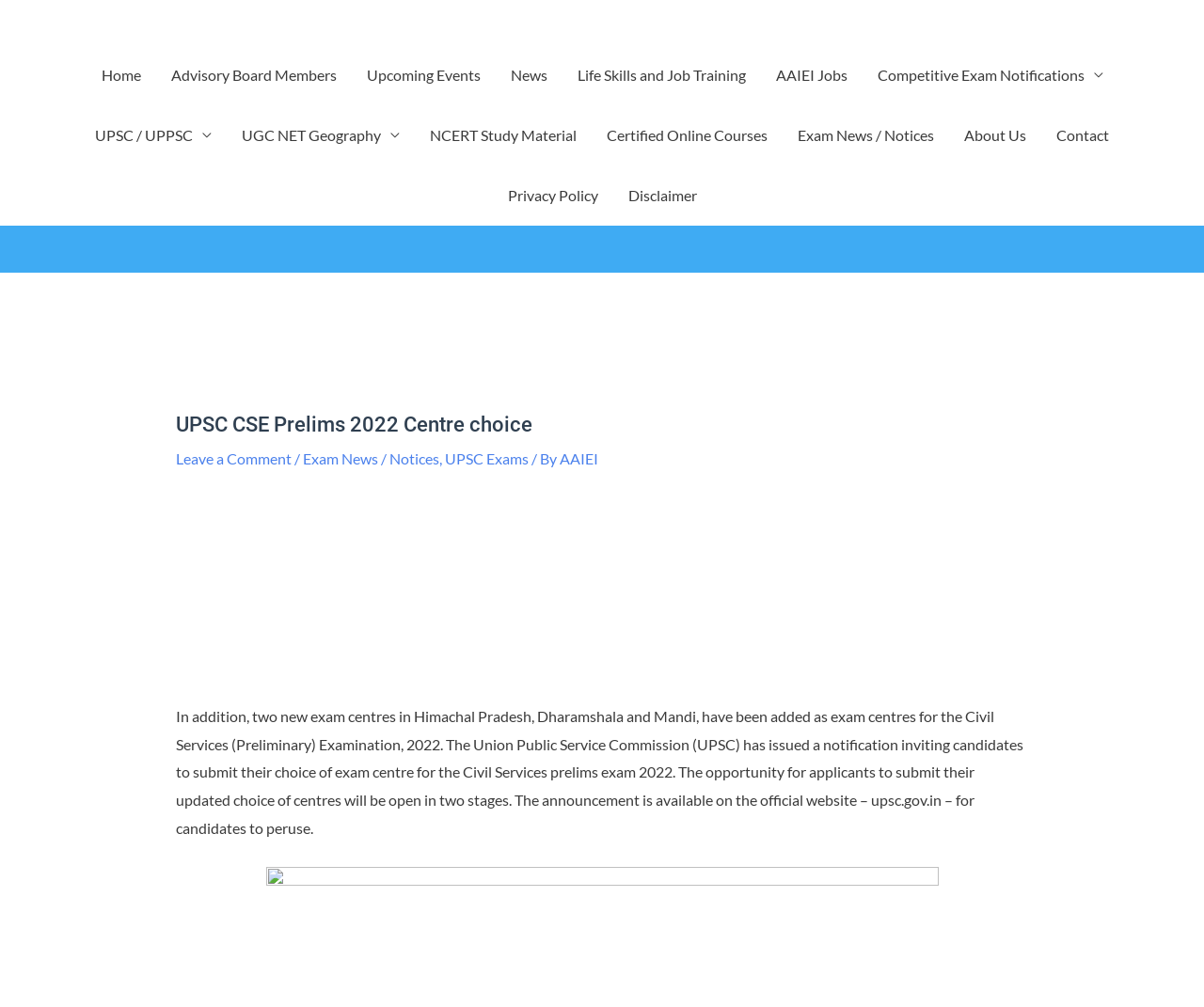Bounding box coordinates must be specified in the format (top-left x, top-left y, bottom-right x, bottom-right y). All values should be floating point numbers between 0 and 1. What are the bounding box coordinates of the UI element described as: NCERT Study Material

[0.345, 0.105, 0.491, 0.164]